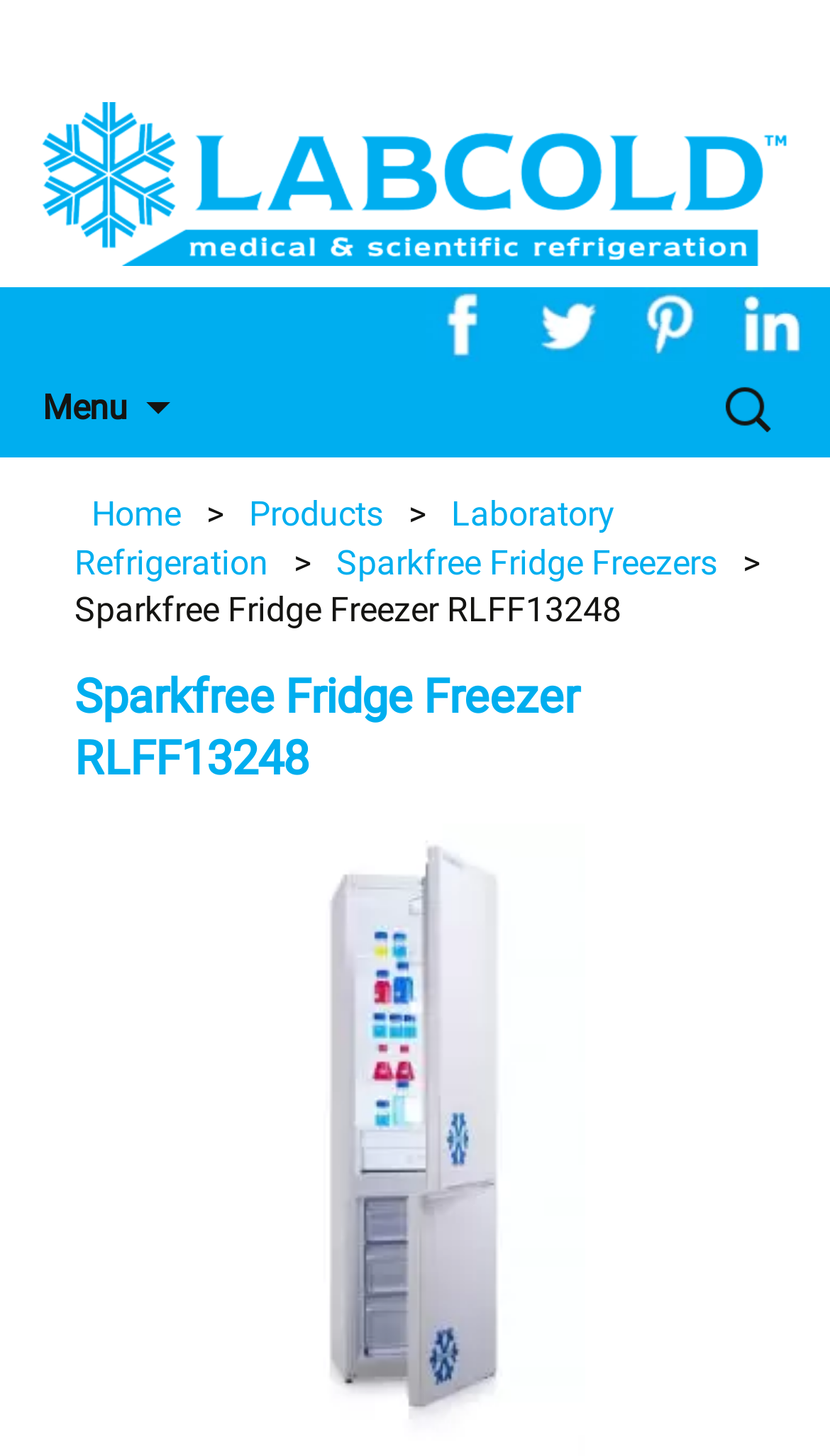Identify the coordinates of the bounding box for the element that must be clicked to accomplish the instruction: "Search for products".

[0.862, 0.25, 0.949, 0.313]